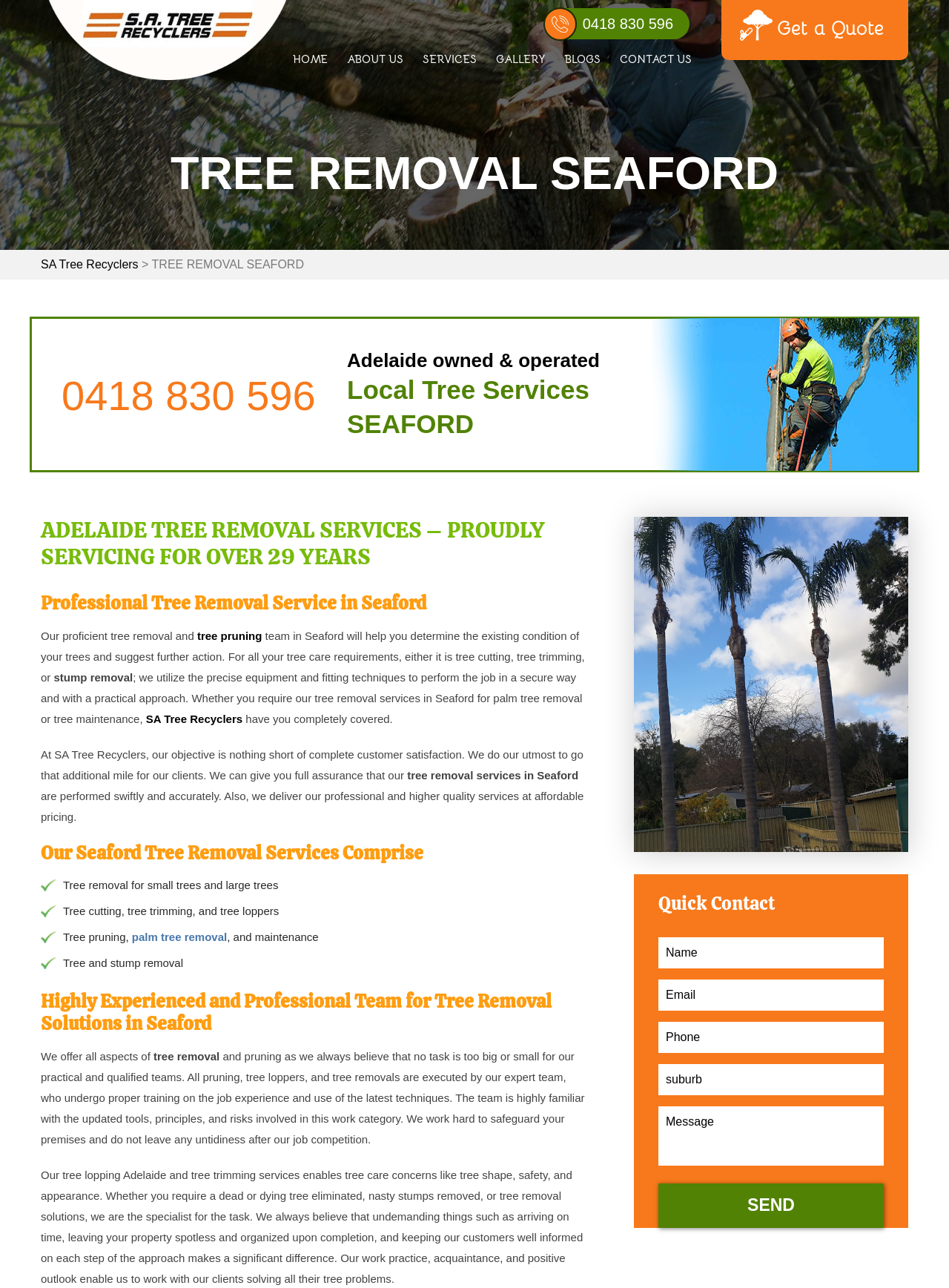Determine the bounding box coordinates for the clickable element required to fulfill the instruction: "Click the 'CONTACT US' link". Provide the coordinates as four float numbers between 0 and 1, i.e., [left, top, right, bottom].

[0.653, 0.04, 0.729, 0.053]